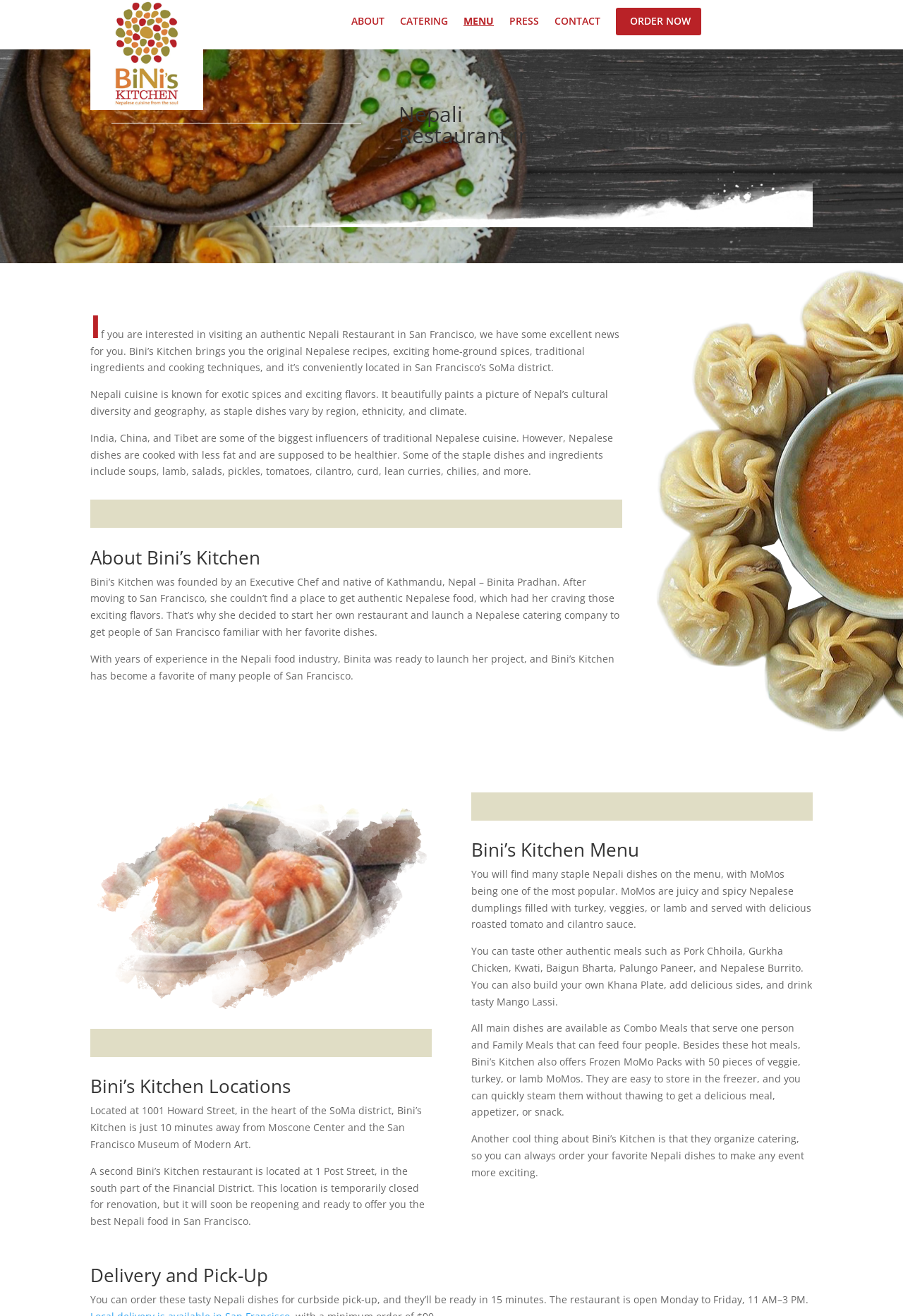How many people can a Family Meal serve at Bini's Kitchen?
Look at the image and respond with a one-word or short-phrase answer.

four